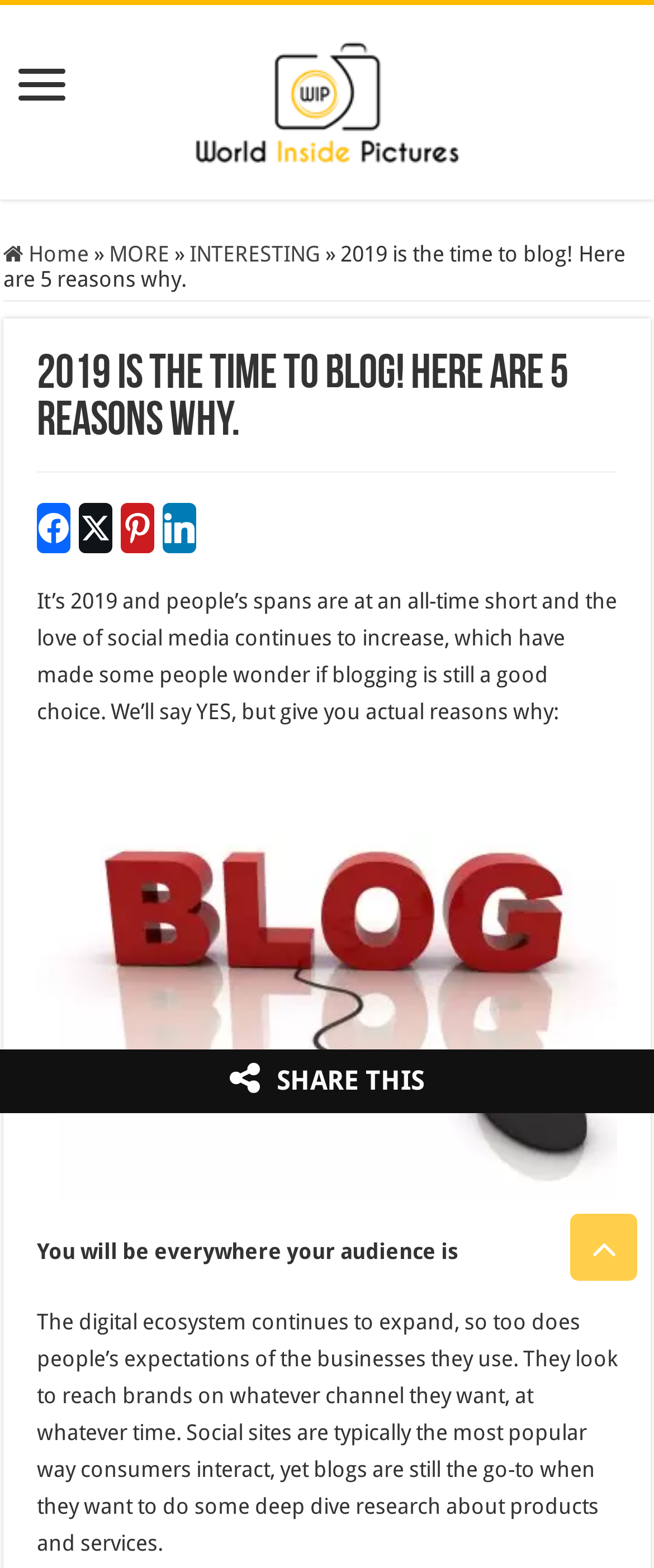Determine the bounding box coordinates for the clickable element to execute this instruction: "Click on the 'Scroll To Top' button". Provide the coordinates as four float numbers between 0 and 1, i.e., [left, top, right, bottom].

[0.872, 0.774, 0.974, 0.817]